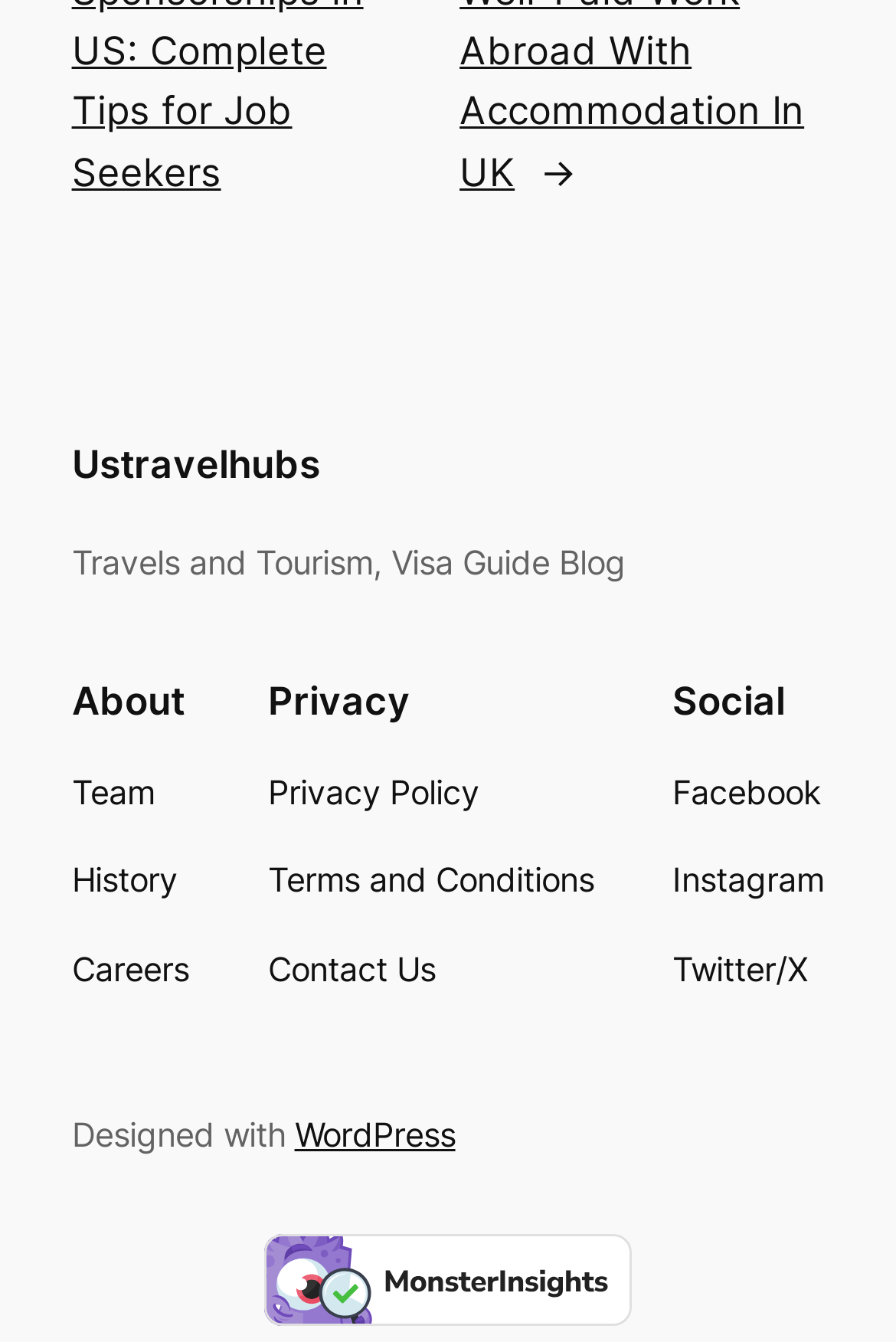How many social media links are available on the webpage?
Based on the image, please offer an in-depth response to the question.

The number of social media links can be counted by looking at the navigation section with the heading 'Social Media' which contains three link elements with the texts 'Facebook', 'Instagram', and 'Twitter/X' respectively.